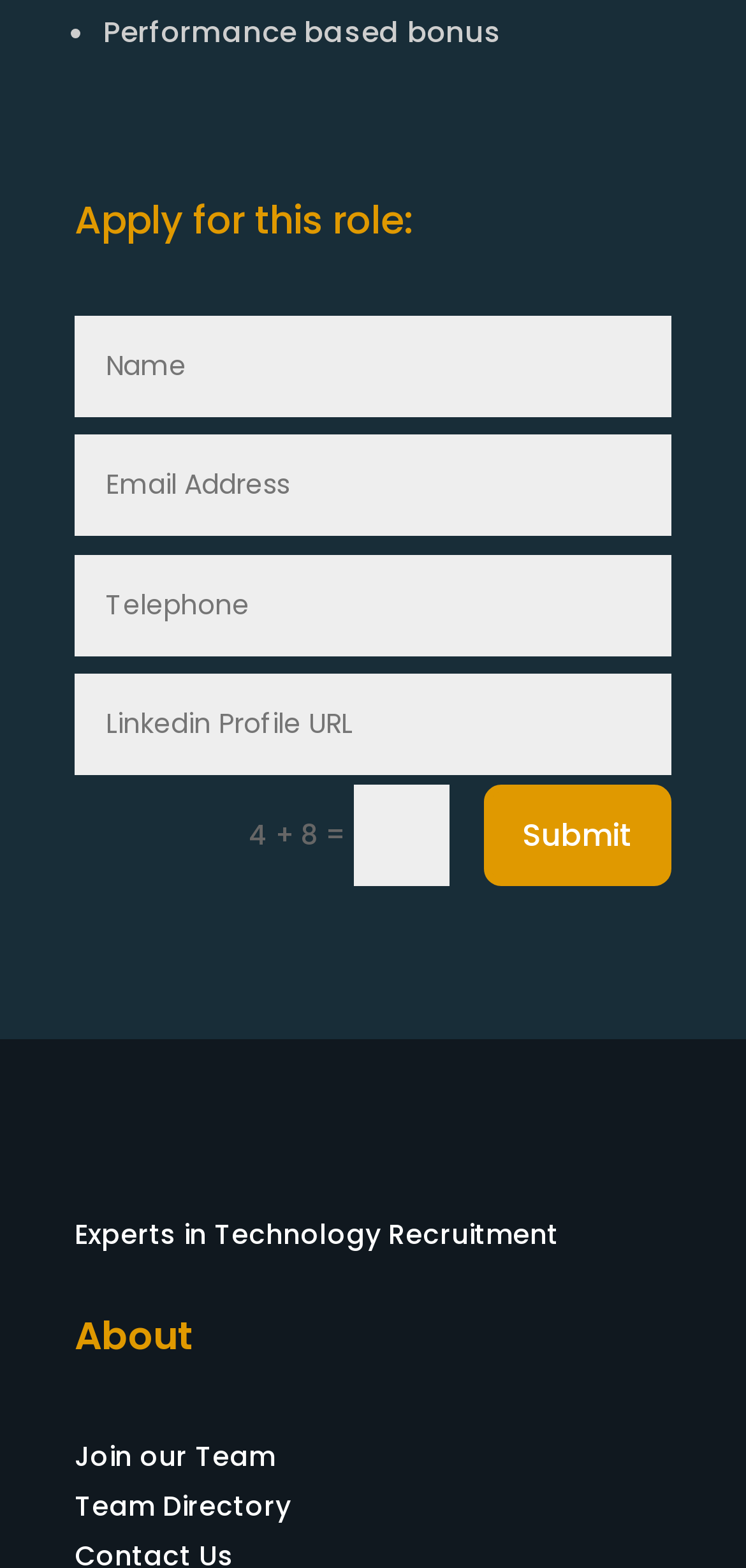Provide a brief response in the form of a single word or phrase:
What is the label of the first textbox?

None